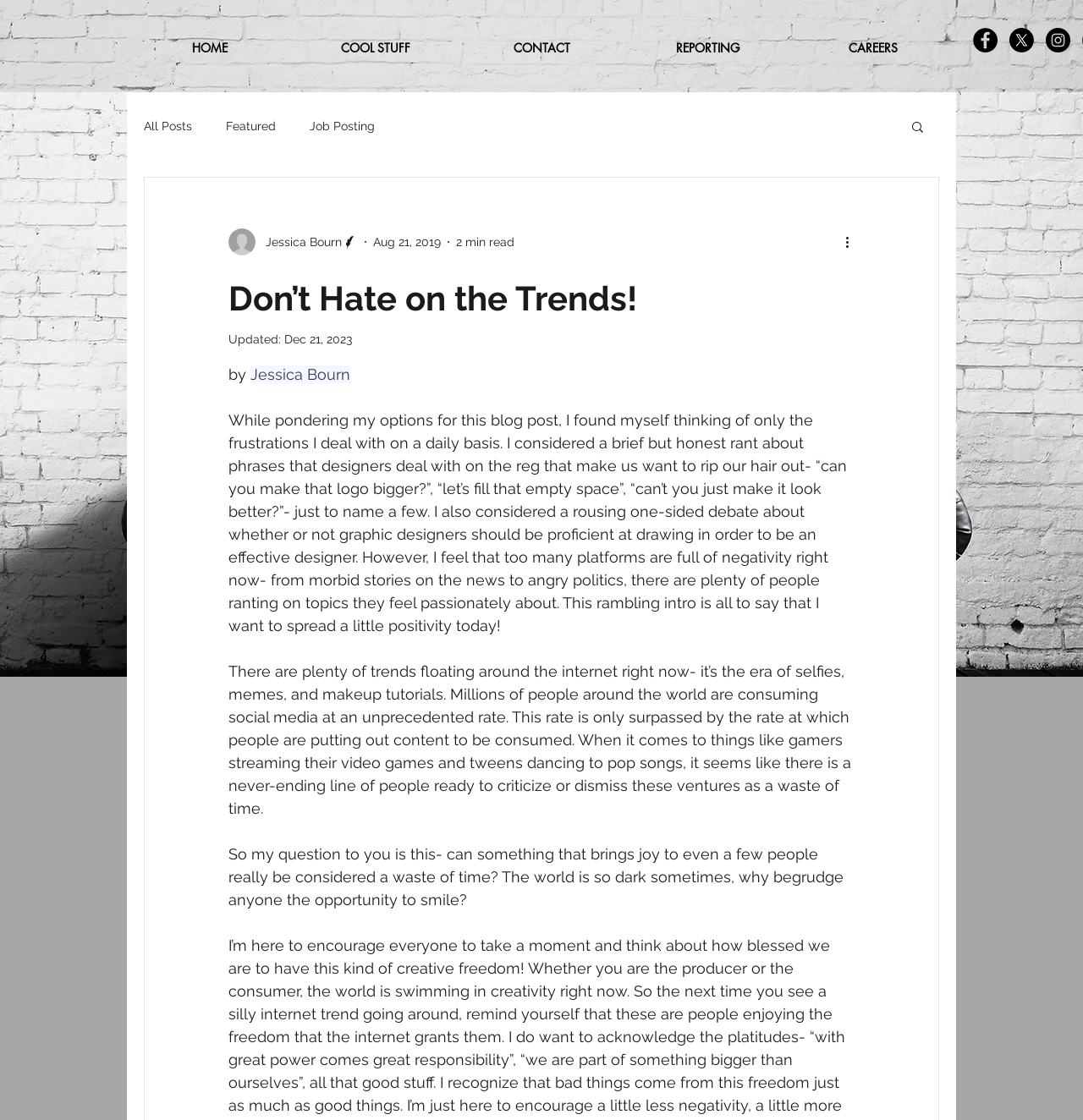How many navigation menus are present?
Analyze the screenshot and provide a detailed answer to the question.

There are two navigation menus present on the webpage. The first one is at the top with links to 'HOME', 'COOL STUFF', 'CONTACT', 'REPORTING', and 'CAREERS'. The second navigation menu is below the writer's picture with links to 'All Posts', 'Featured', and 'Job Posting'.